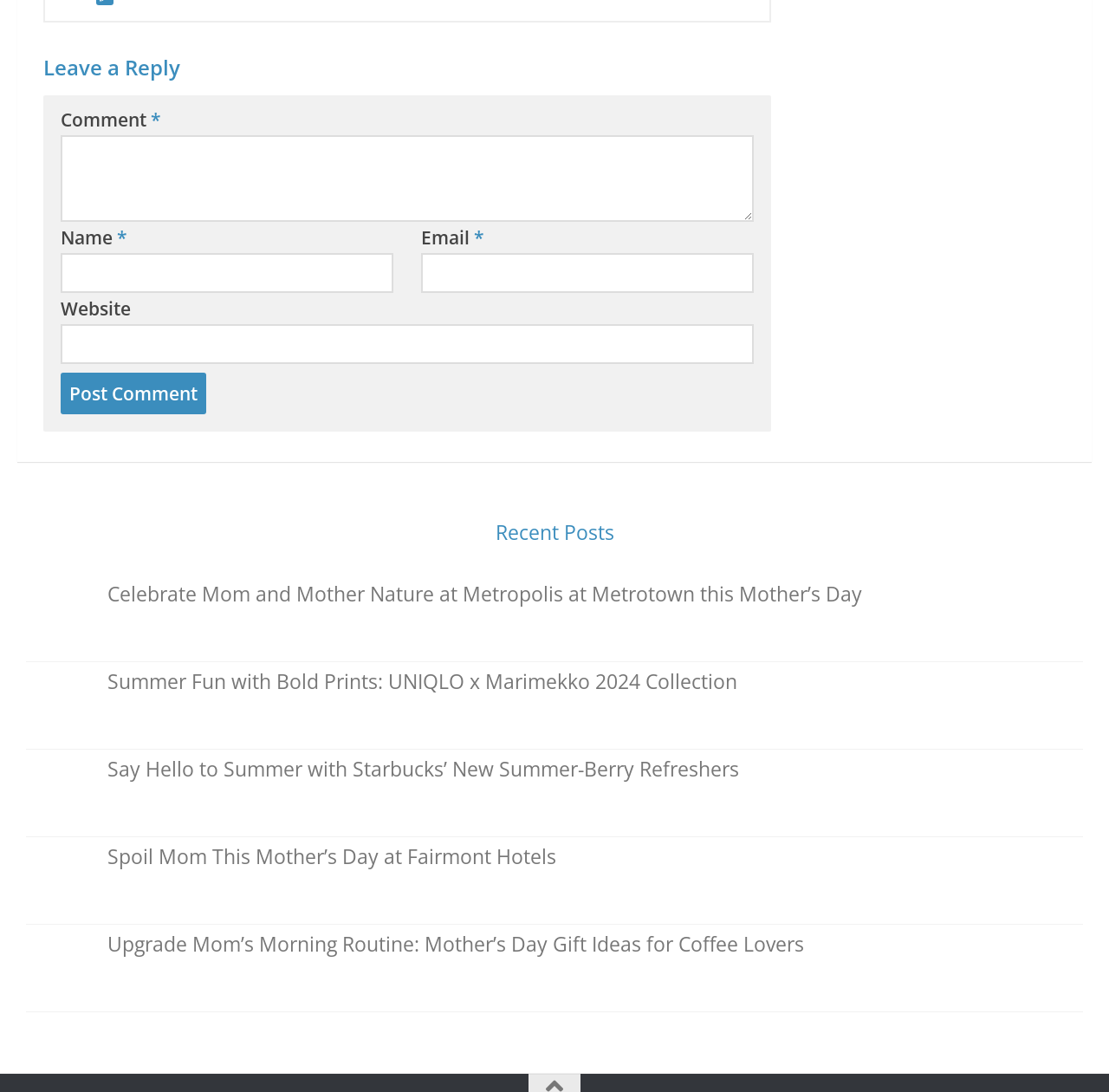Please locate the bounding box coordinates of the element that needs to be clicked to achieve the following instruction: "Click the Post Comment button". The coordinates should be four float numbers between 0 and 1, i.e., [left, top, right, bottom].

[0.055, 0.341, 0.186, 0.379]